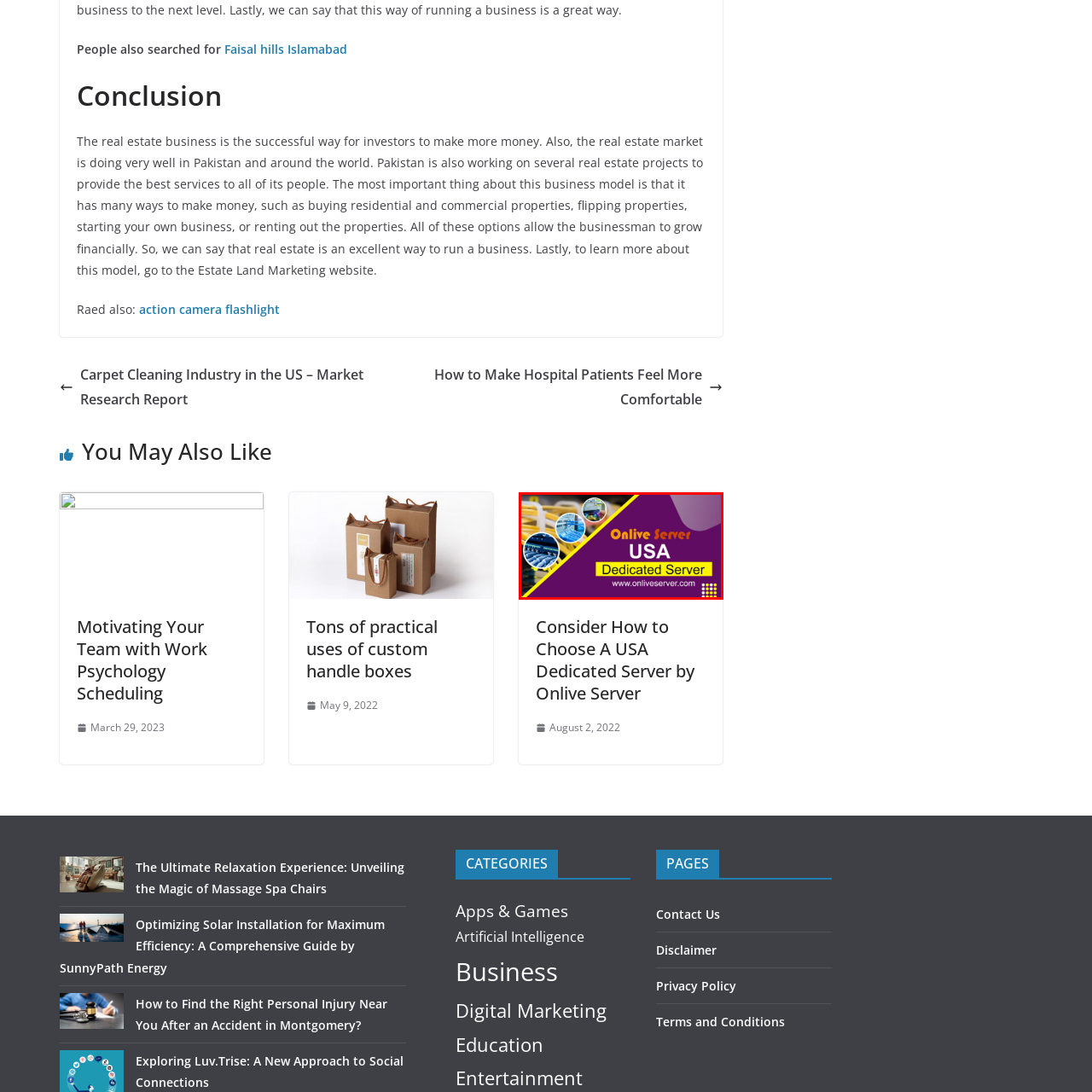What is the website address mentioned in the banner?
Review the image highlighted by the red bounding box and respond with a brief answer in one word or phrase.

www.onliveserver.com